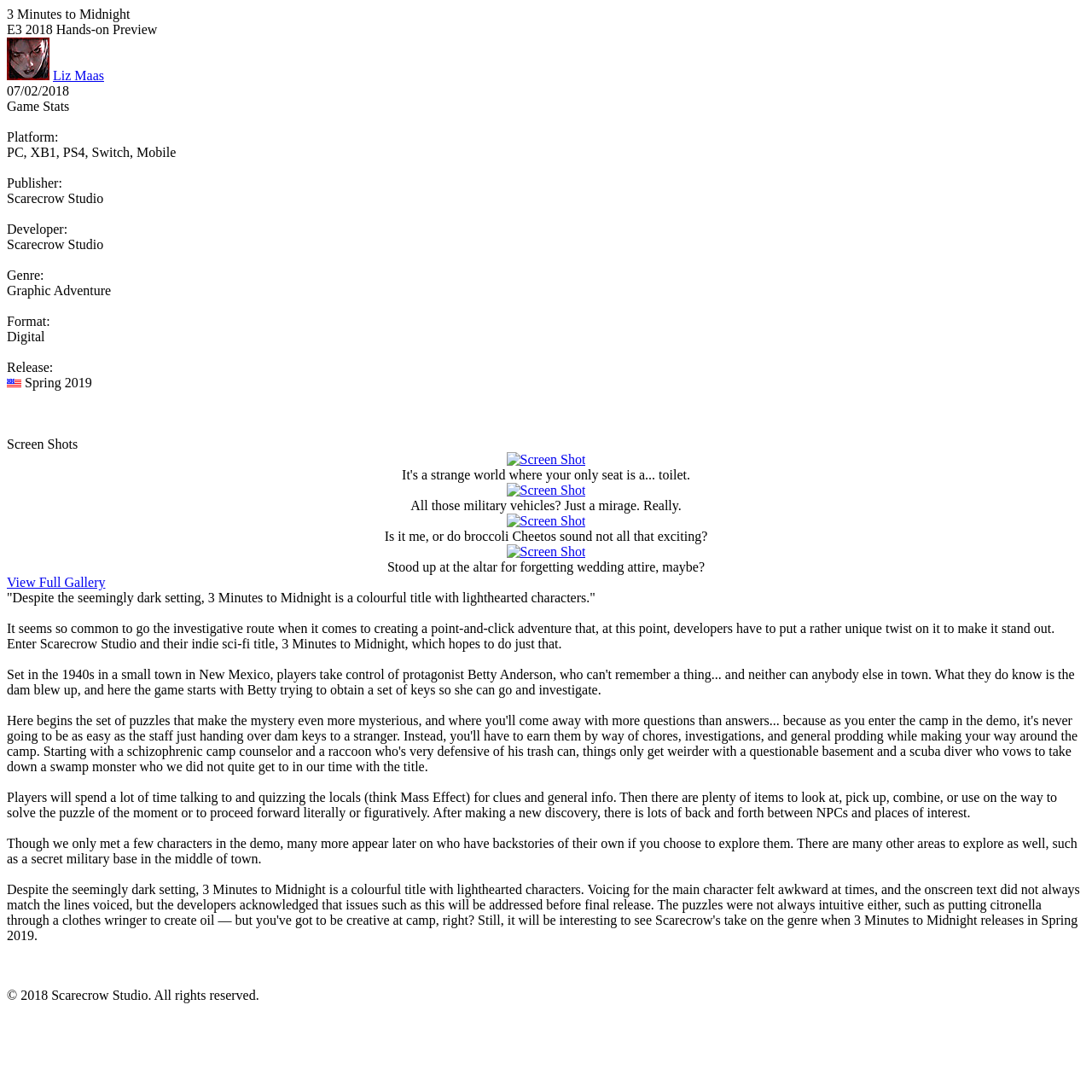Using the provided element description, identify the bounding box coordinates as (top-left x, top-left y, bottom-right x, bottom-right y). Ensure all values are between 0 and 1. Description: parent_node: Liz Maas

[0.006, 0.062, 0.045, 0.076]